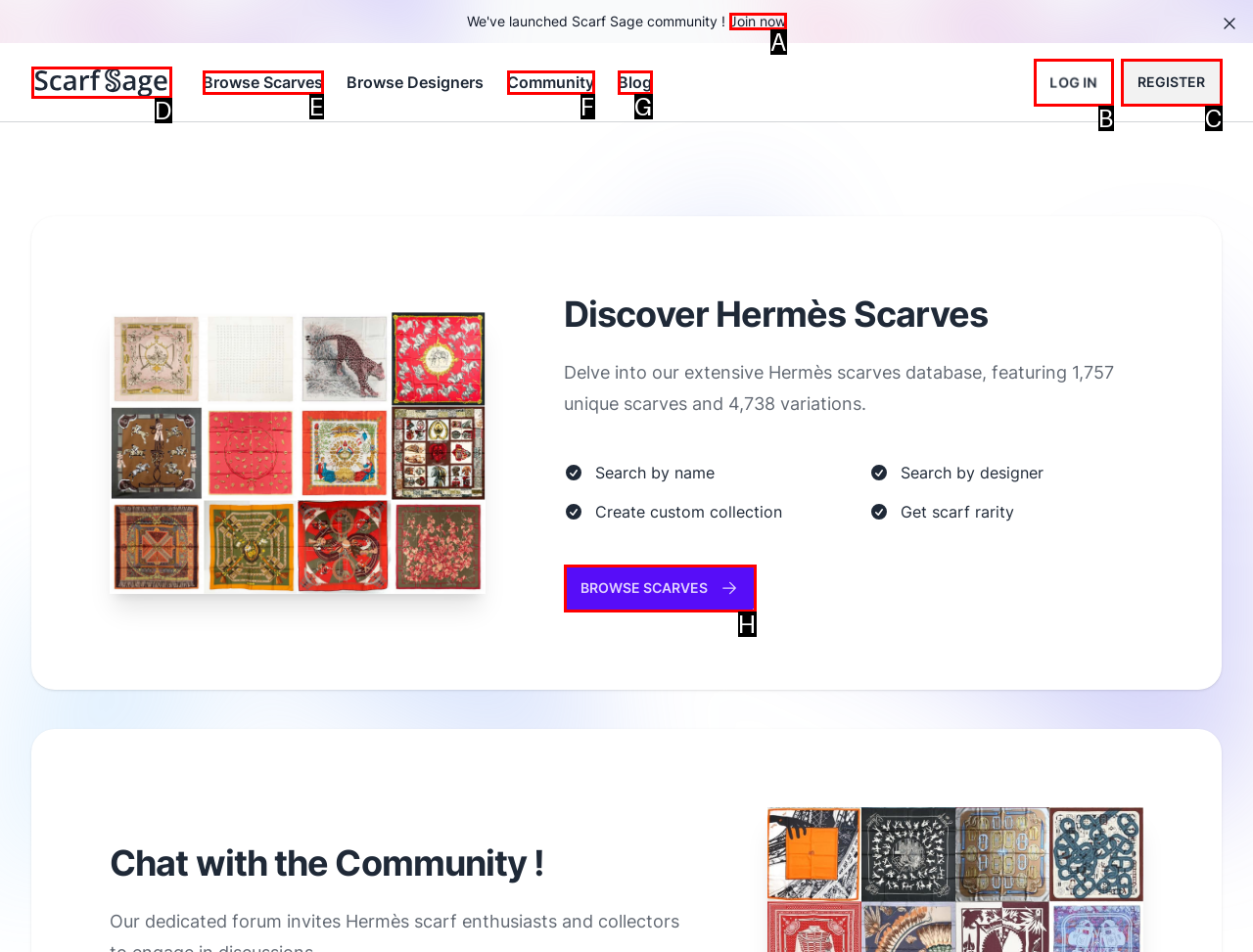Identify the correct option to click in order to accomplish the task: Check the author's profile Provide your answer with the letter of the selected choice.

None